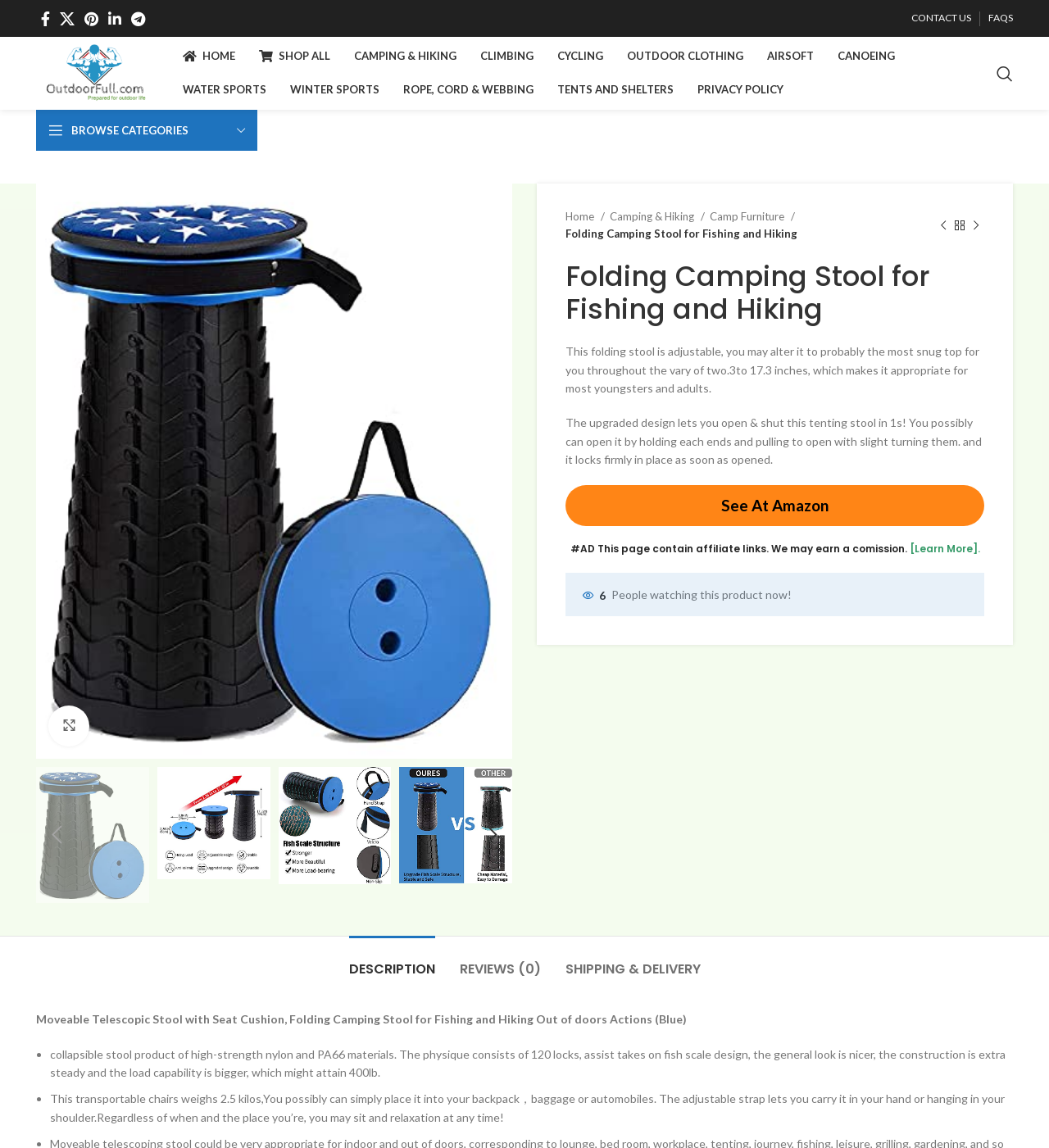Determine the bounding box coordinates for the area that needs to be clicked to fulfill this task: "View product details". The coordinates must be given as four float numbers between 0 and 1, i.e., [left, top, right, bottom].

[0.034, 0.403, 0.488, 0.415]